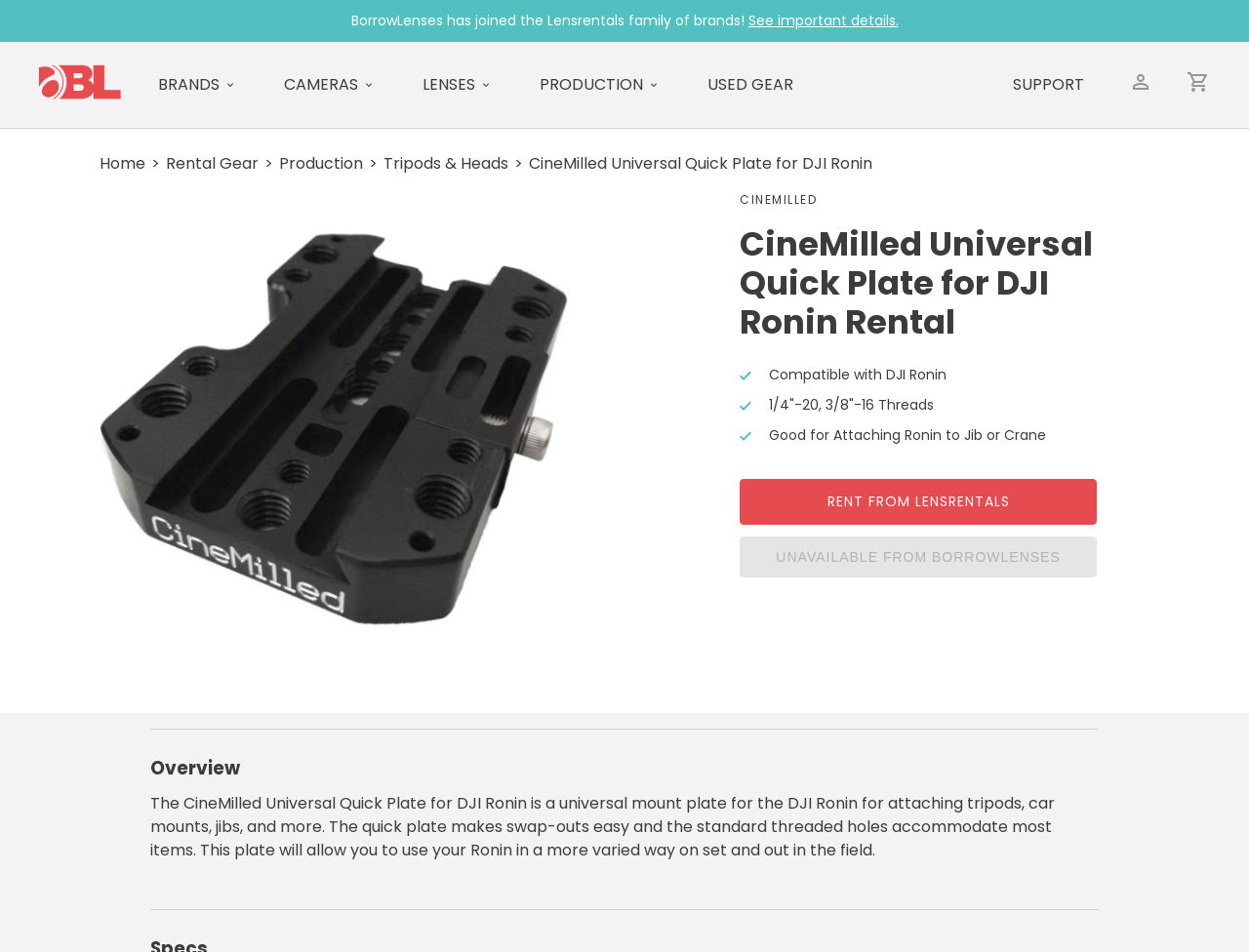Using the details from the image, please elaborate on the following question: What type of threads does the plate have?

I found the answer by reading the text '1/4'-20, 3/8'-16 Threads' which specifies the type of threads the plate has.